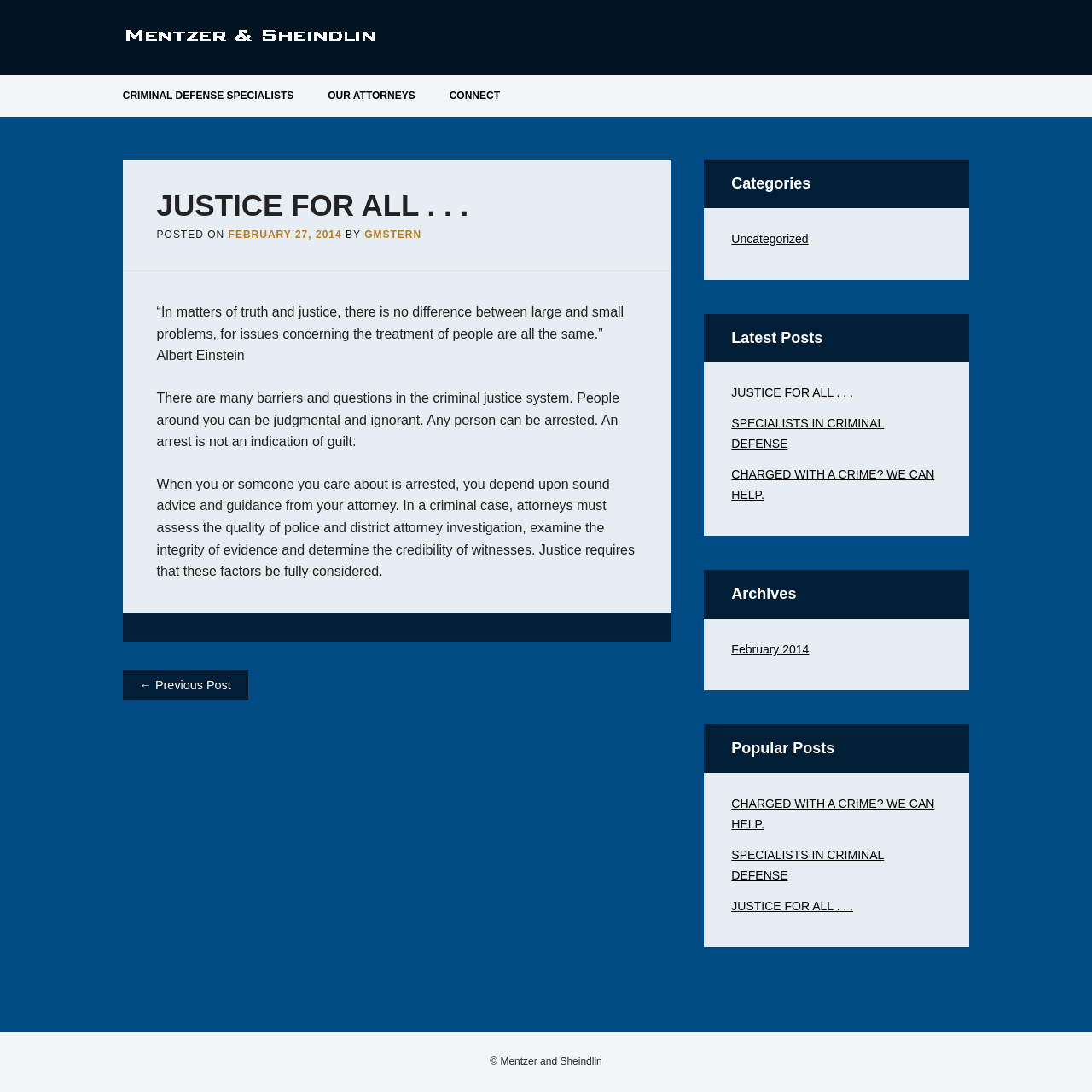Please determine the bounding box coordinates of the element to click on in order to accomplish the following task: "Click on the 'Mentzer and Sheindlin' link". Ensure the coordinates are four float numbers ranging from 0 to 1, i.e., [left, top, right, bottom].

[0.112, 0.036, 0.347, 0.049]